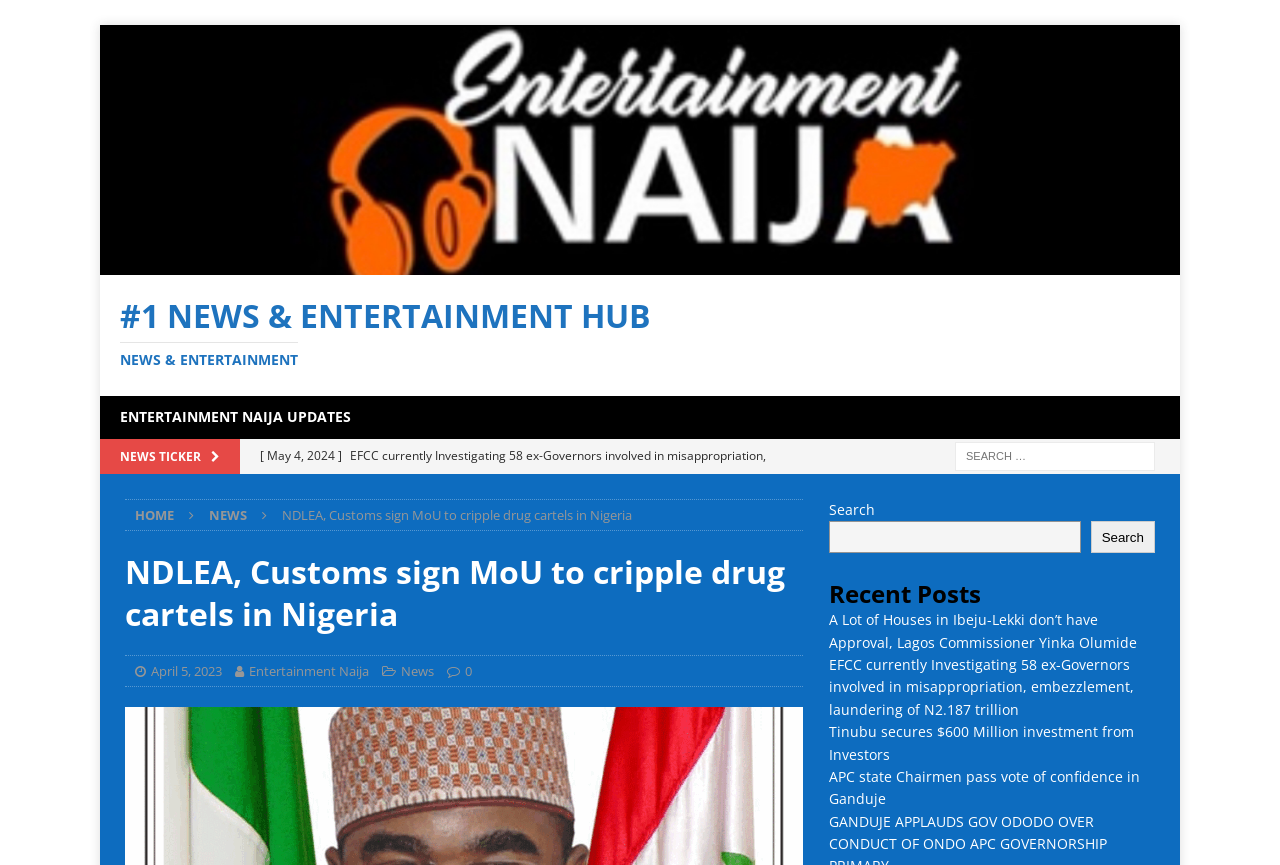Give a short answer using one word or phrase for the question:
What is the name of the news and entertainment hub?

#1 News & Entertainment Hub